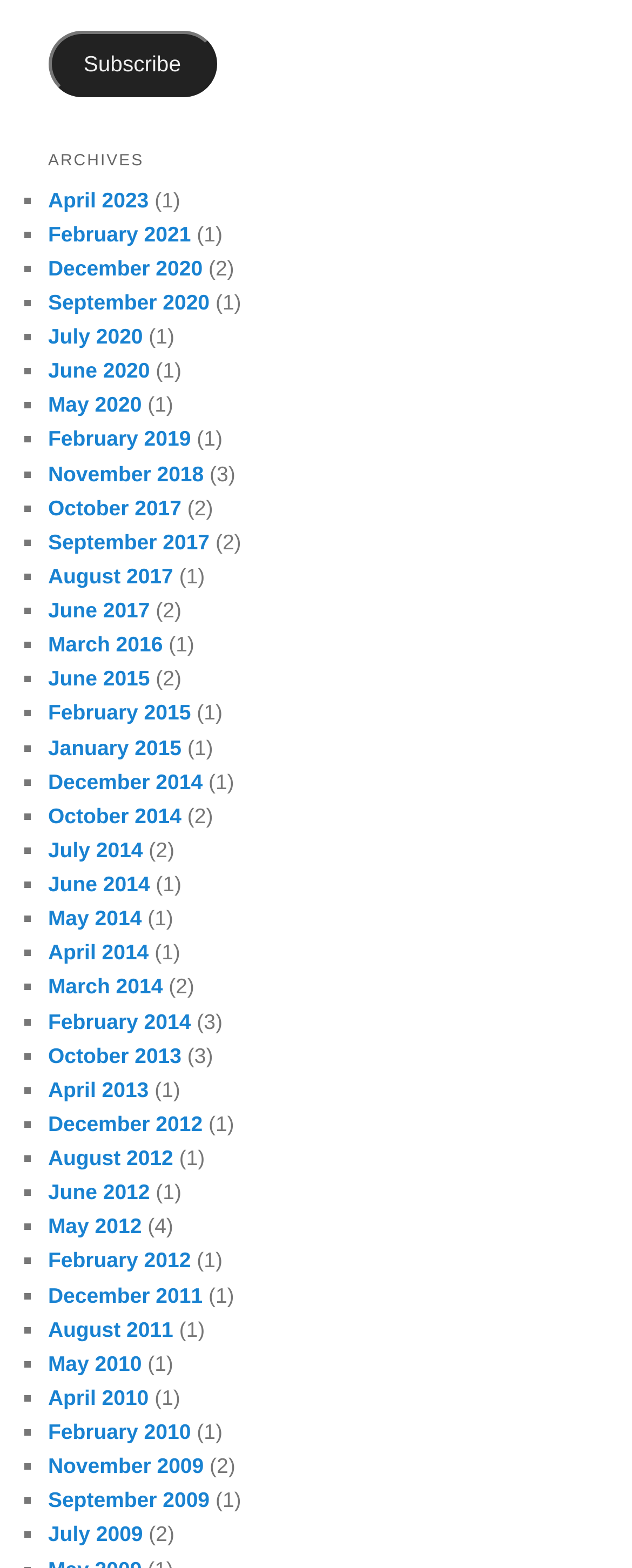Provide the bounding box coordinates for the specified HTML element described in this description: "Donate". The coordinates should be four float numbers ranging from 0 to 1, in the format [left, top, right, bottom].

None